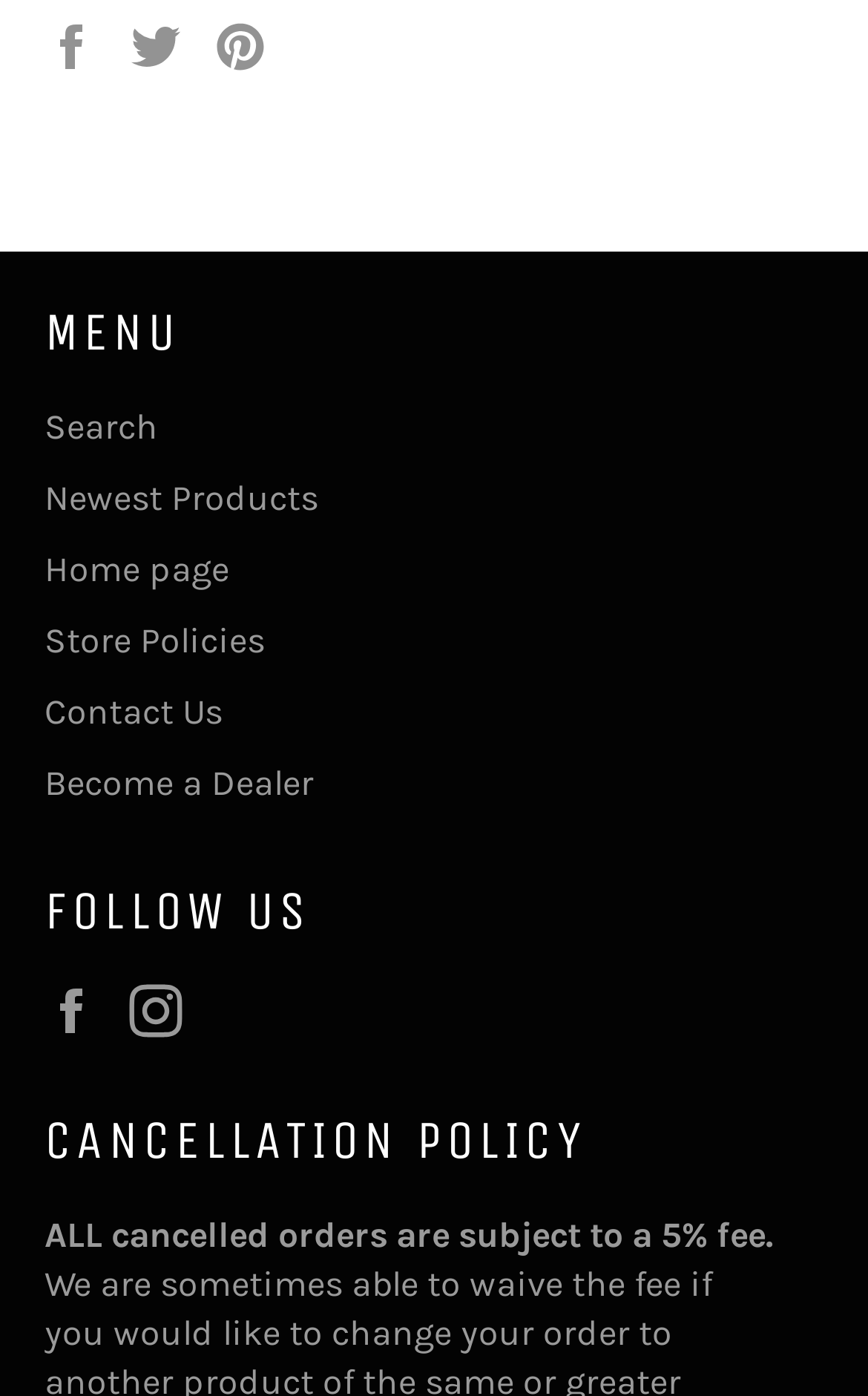Provide a one-word or short-phrase response to the question:
What is the purpose of the 'CANCELLATION POLICY' section?

To inform about cancellation fees